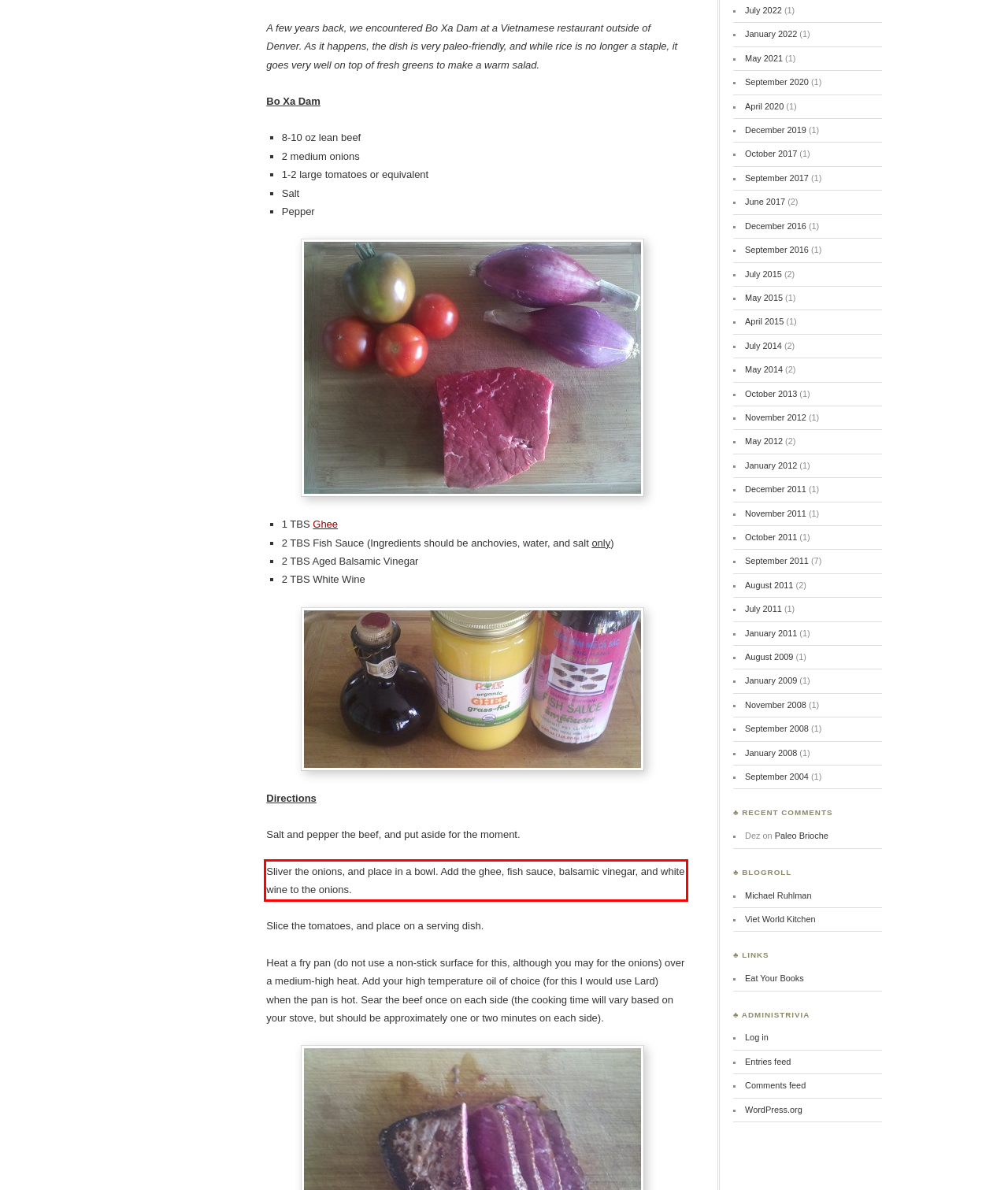View the screenshot of the webpage and identify the UI element surrounded by a red bounding box. Extract the text contained within this red bounding box.

Sliver the onions, and place in a bowl. Add the ghee, fish sauce, balsamic vinegar, and white wine to the onions.